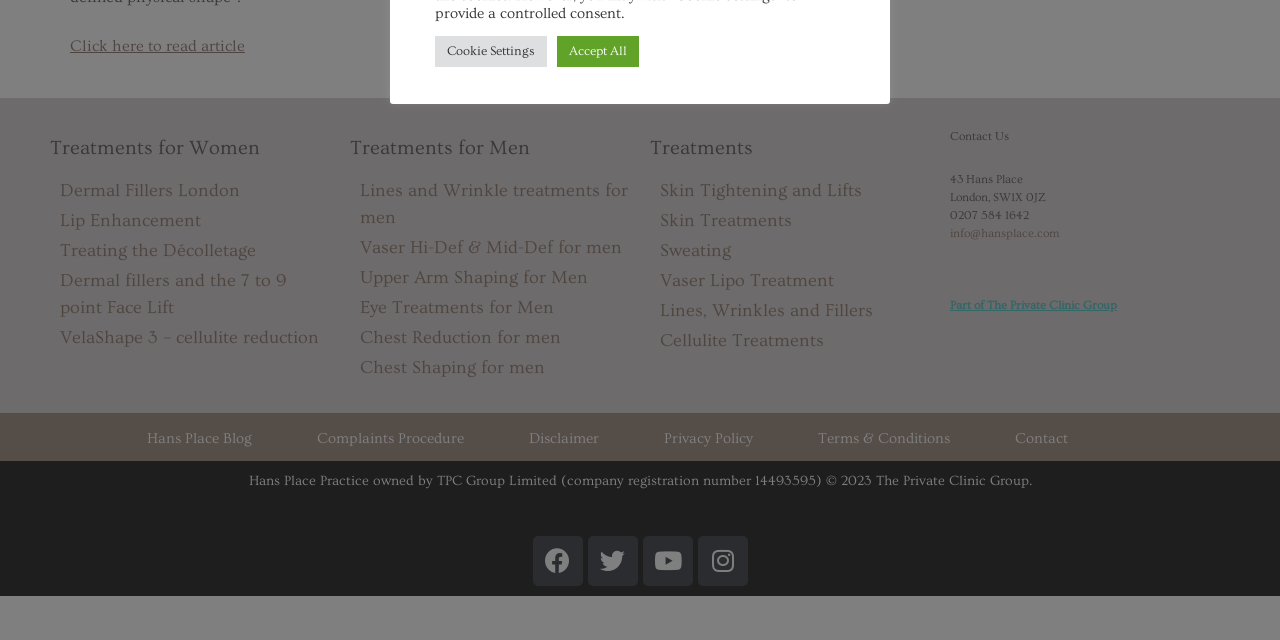Identify the coordinates of the bounding box for the element described below: "Chest Shaping for men". Return the coordinates as four float numbers between 0 and 1: [left, top, right, bottom].

[0.281, 0.558, 0.426, 0.591]